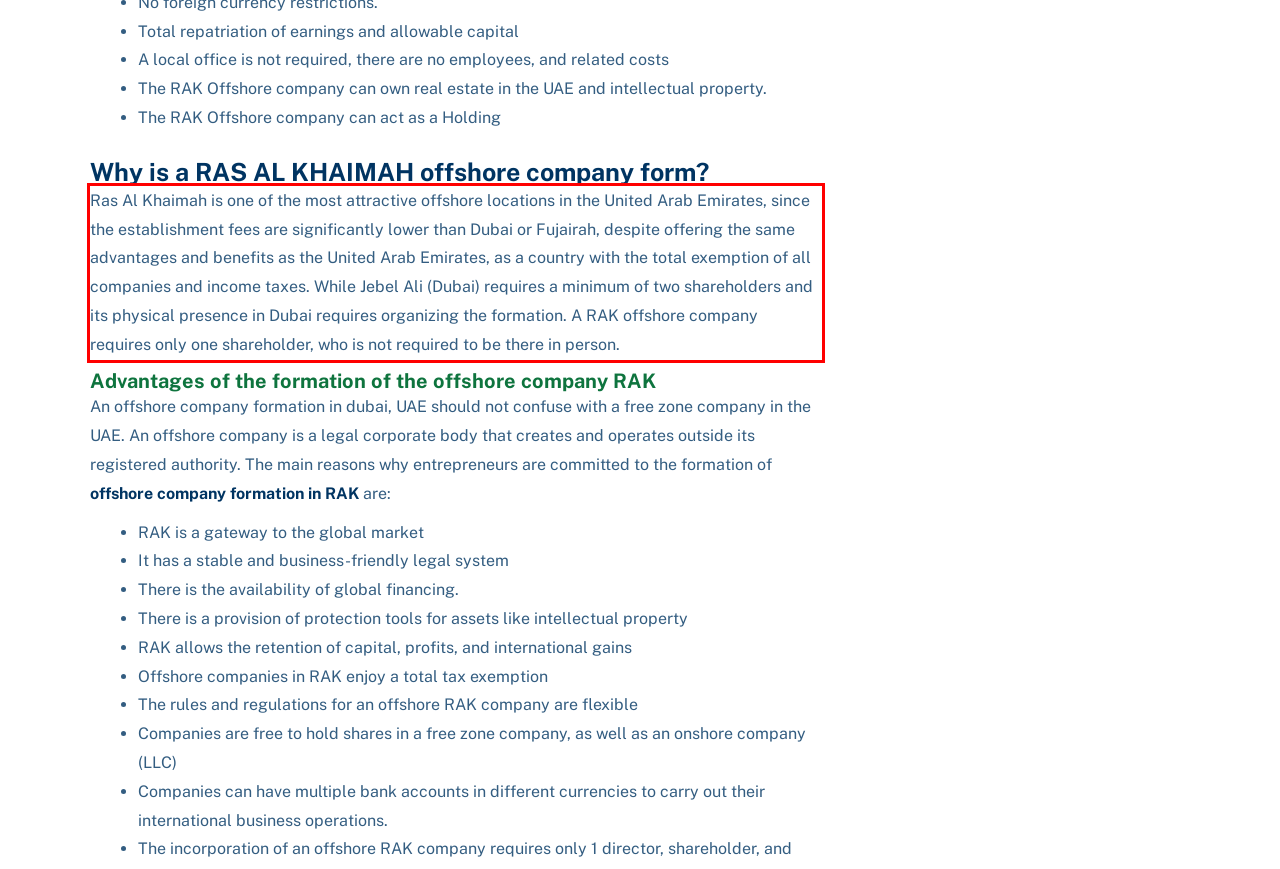Identify the text within the red bounding box on the webpage screenshot and generate the extracted text content.

Ras Al Khaimah is one of the most attractive offshore locations in the United Arab Emirates, since the establishment fees are significantly lower than Dubai or Fujairah, despite offering the same advantages and benefits as the United Arab Emirates, as a country with the total exemption of all companies and income taxes. While Jebel Ali (Dubai) requires a minimum of two shareholders and its physical presence in Dubai requires organizing the formation. A RAK offshore company requires only one shareholder, who is not required to be there in person.